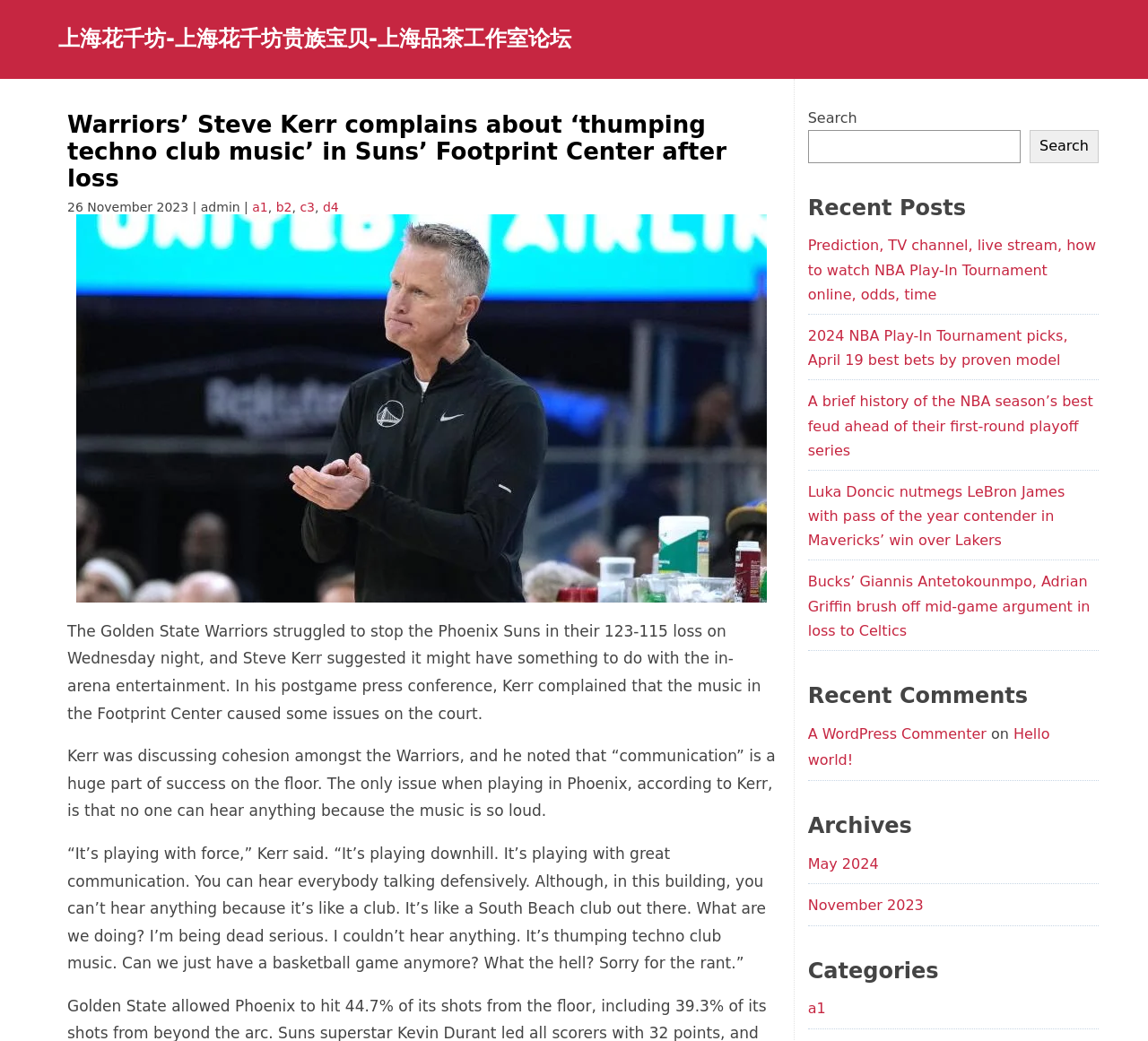Please specify the bounding box coordinates of the element that should be clicked to execute the given instruction: 'Click the link to Women's Art, Women's Vision'. Ensure the coordinates are four float numbers between 0 and 1, expressed as [left, top, right, bottom].

None